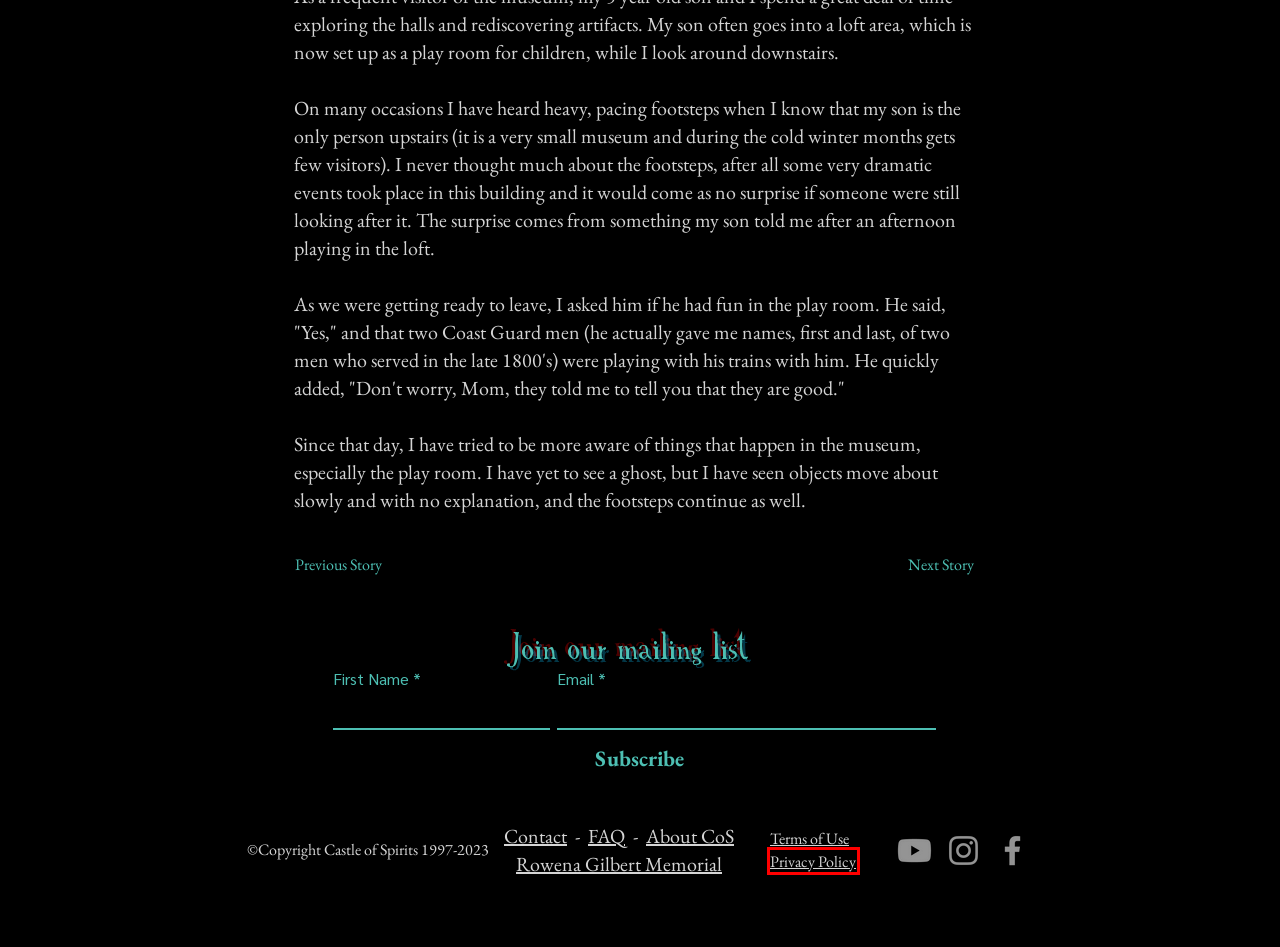You are given a screenshot of a webpage with a red rectangle bounding box around a UI element. Select the webpage description that best matches the new webpage after clicking the element in the bounding box. Here are the candidates:
A. Privacy Policy | Castle of Spirits
B. Terms of Use | Castle of Spirits
C. Real Ghost Stories Podcast | Castle of Spirits
D. Contact | Castle of Spirits
E. About CoS | Castle of Spirits
F. Real Ghost and Paranormal Stories | Castle of Spirits
G. FAQ | Castle of Spirits
H. The Lounge | Castle of Spirits True Ghost Stories

A